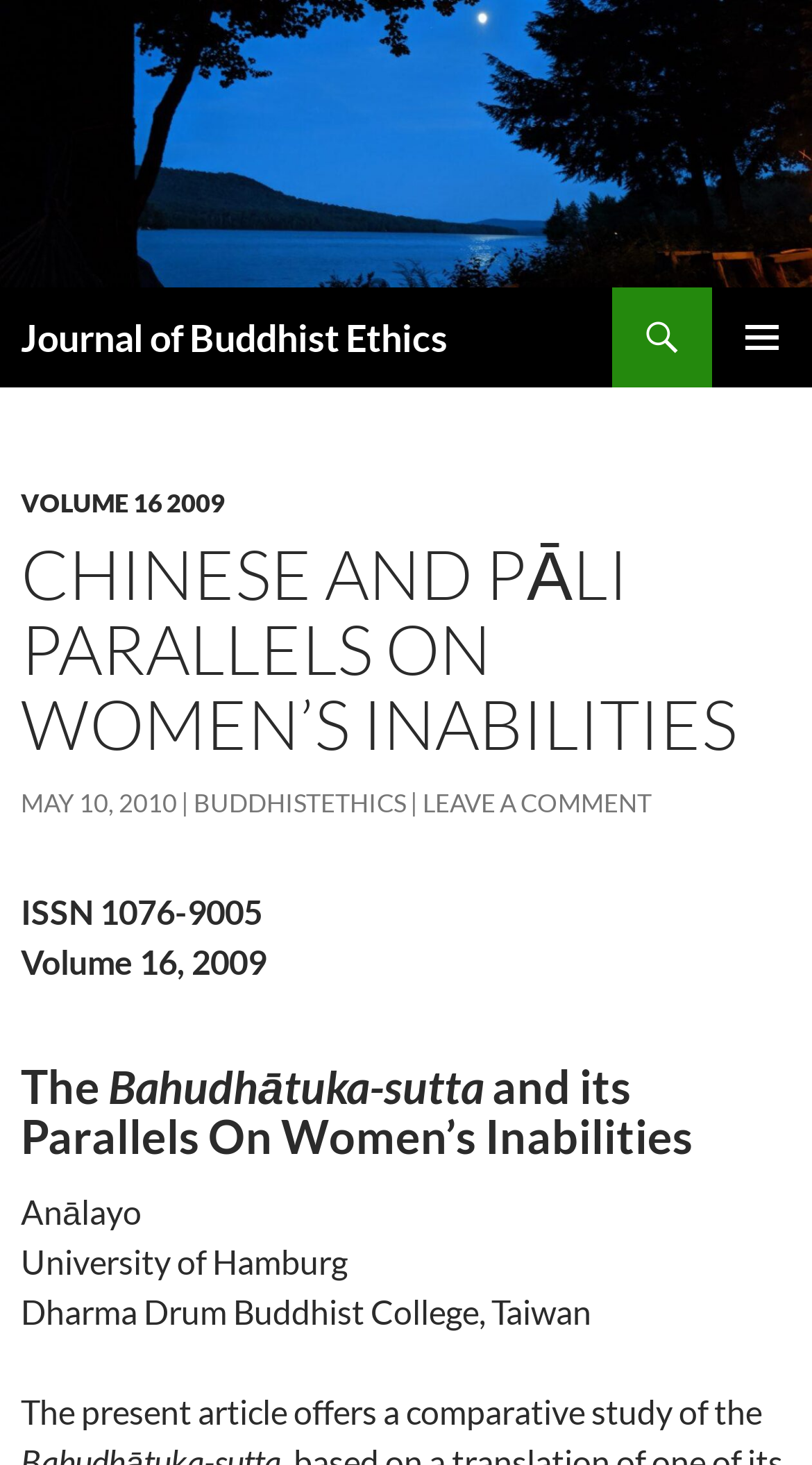Please determine the bounding box coordinates for the element with the description: "buddhistethics".

[0.238, 0.538, 0.5, 0.559]